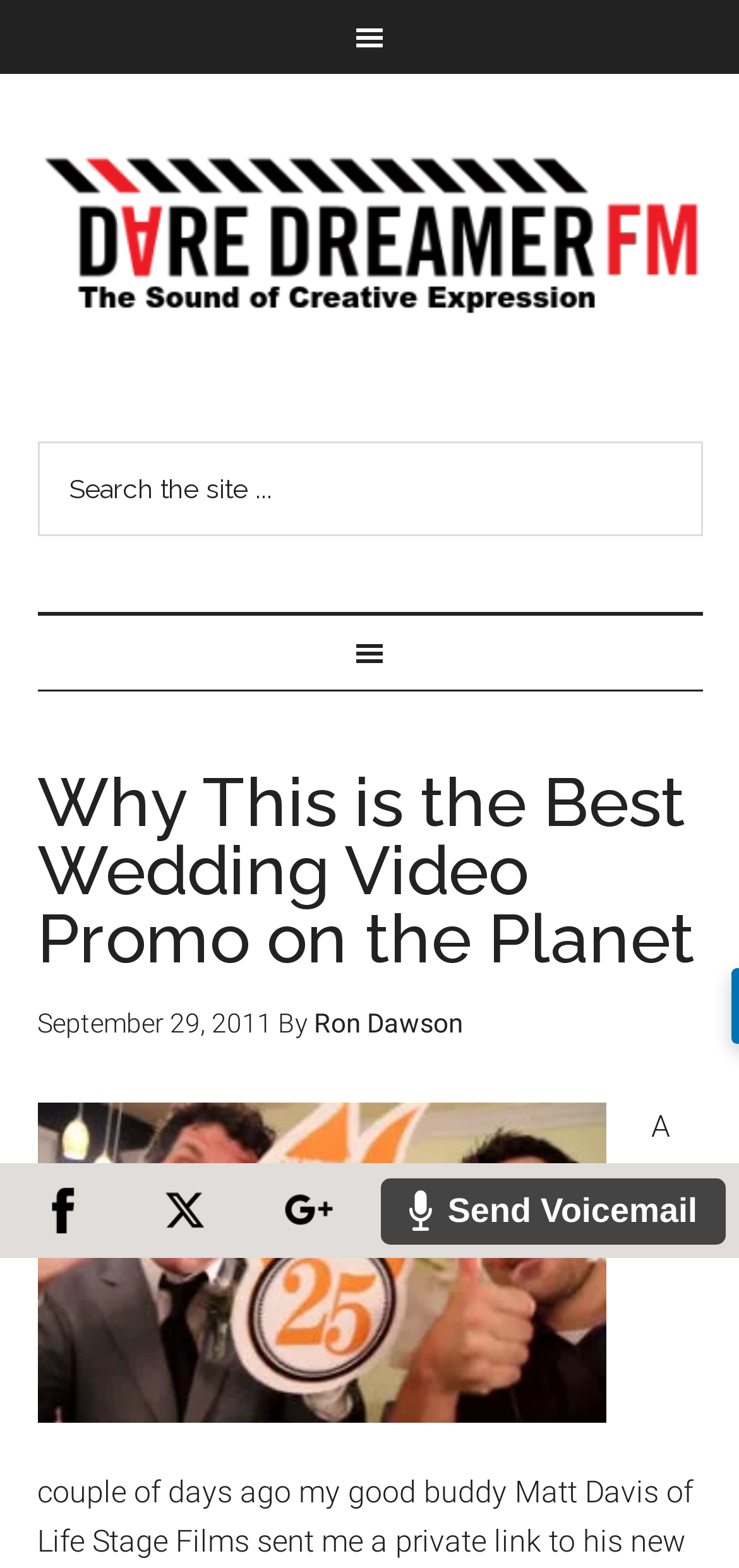What is the title of the first article?
Can you give a detailed and elaborate answer to the question?

I found the title of the first article by looking at the heading element with the text 'Why This is the Best Wedding Video Promo on the Planet' which is a child of the HeaderAsNonLandmark element.